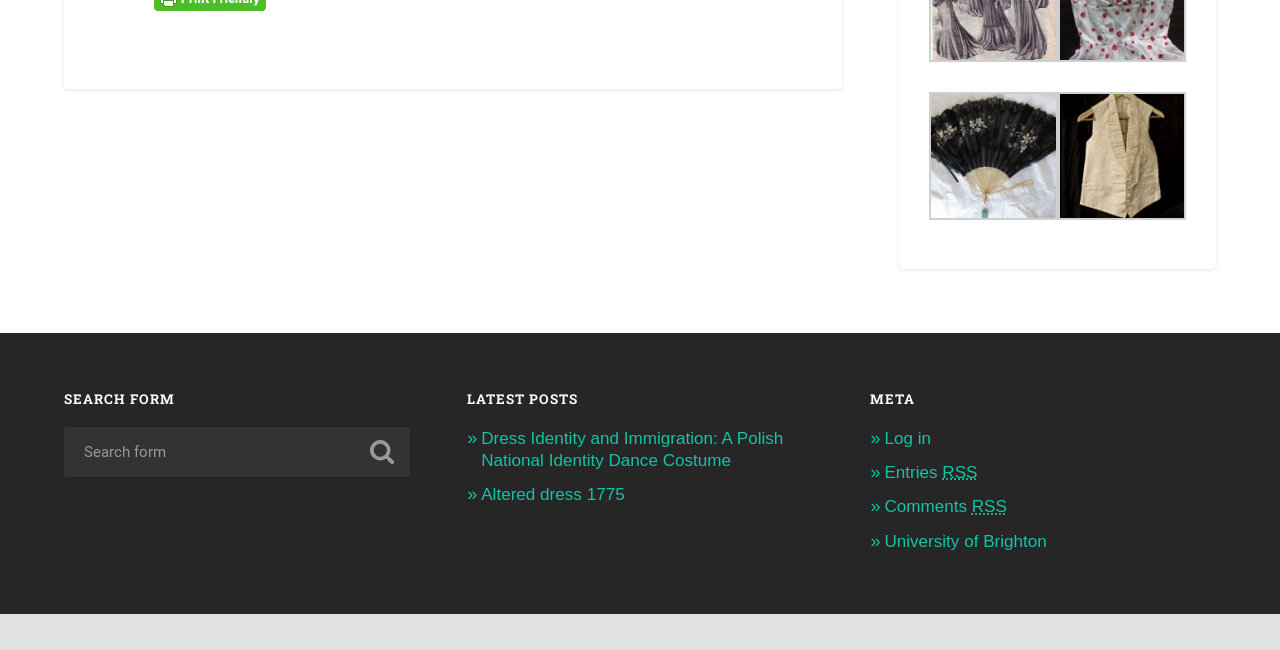Specify the bounding box coordinates (top-left x, top-left y, bottom-right x, bottom-right y) of the UI element in the screenshot that matches this description: value="Search"

[0.284, 0.667, 0.312, 0.723]